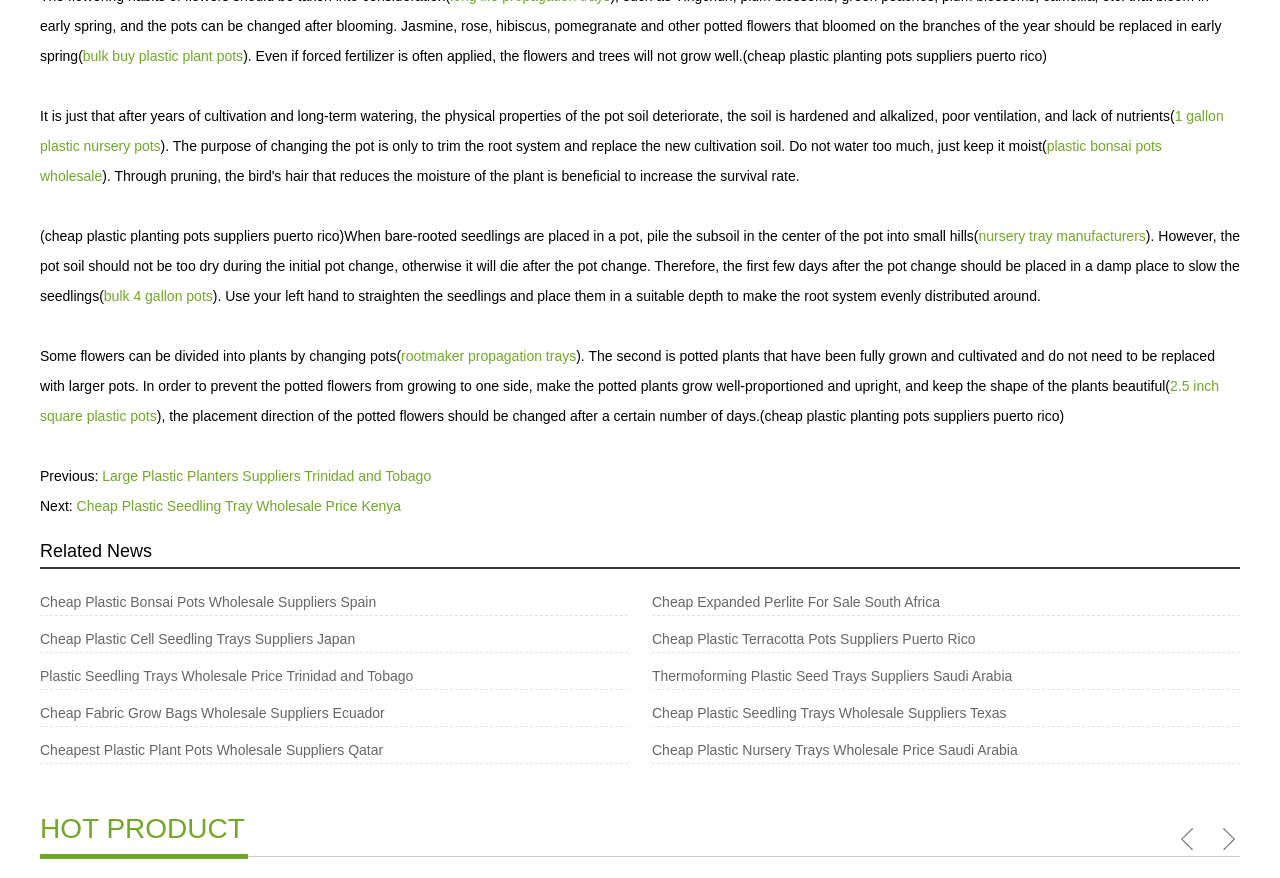Based on the element description, predict the bounding box coordinates (top-left x, top-left y, bottom-right x, bottom-right y) for the UI element in the screenshot: 1 gallon plastic nursery pots

[0.031, 0.123, 0.956, 0.175]